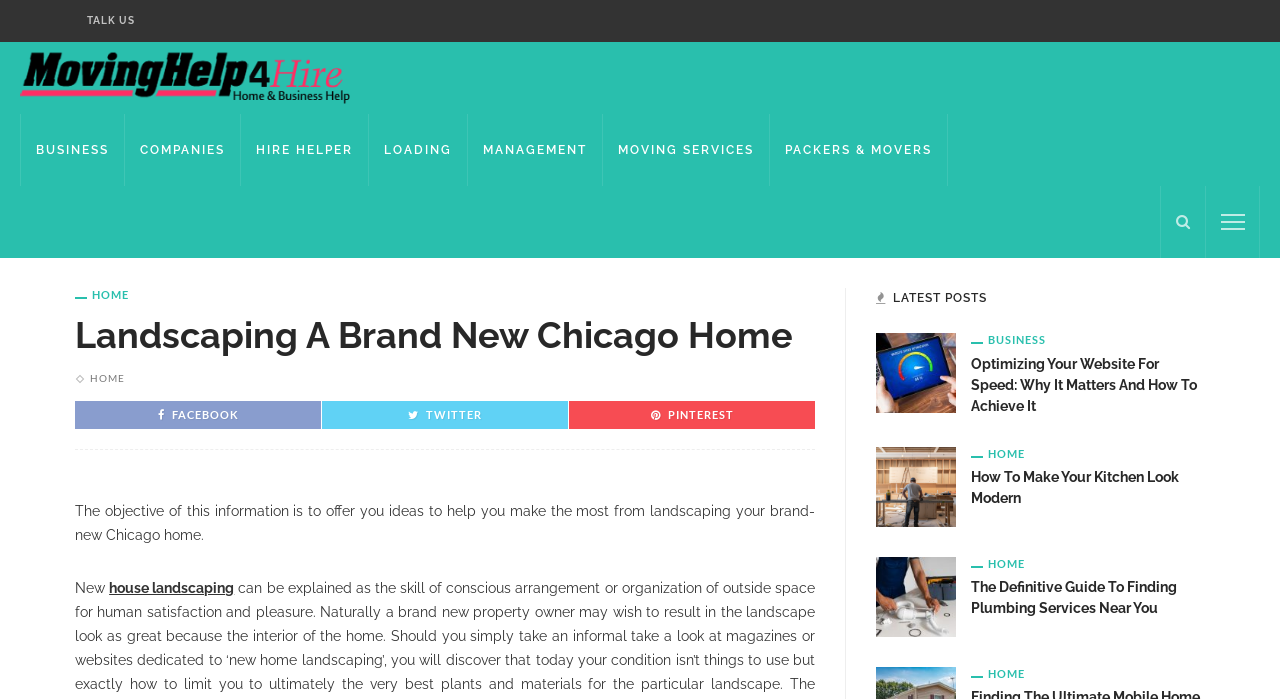How many links are present in the 'LATEST POSTS' section?
Based on the visual, give a brief answer using one word or a short phrase.

6